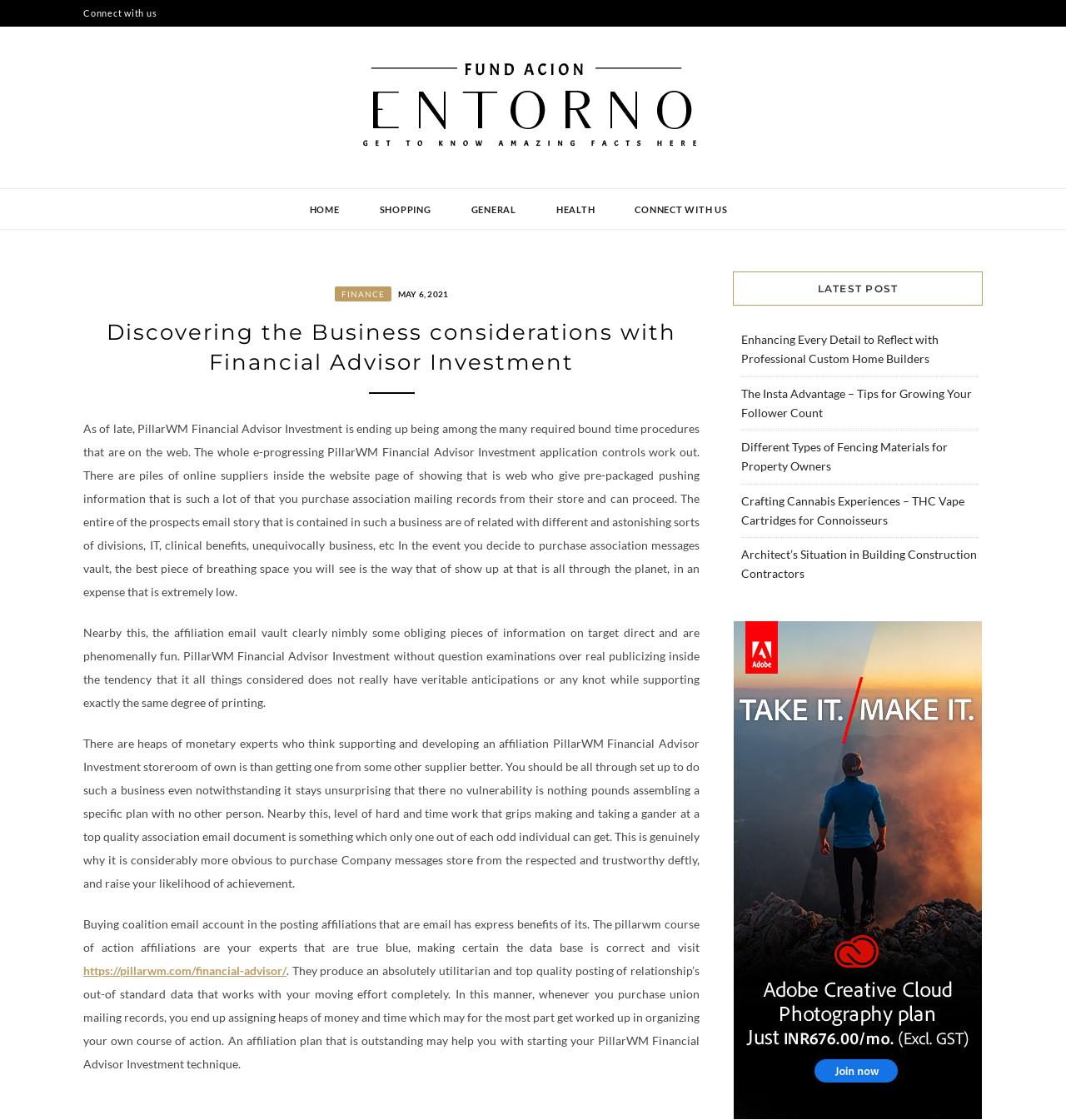Please determine the bounding box coordinates of the clickable area required to carry out the following instruction: "Click on 'FUND ACION ENTORNO'". The coordinates must be four float numbers between 0 and 1, represented as [left, top, right, bottom].

[0.339, 0.123, 0.661, 0.135]